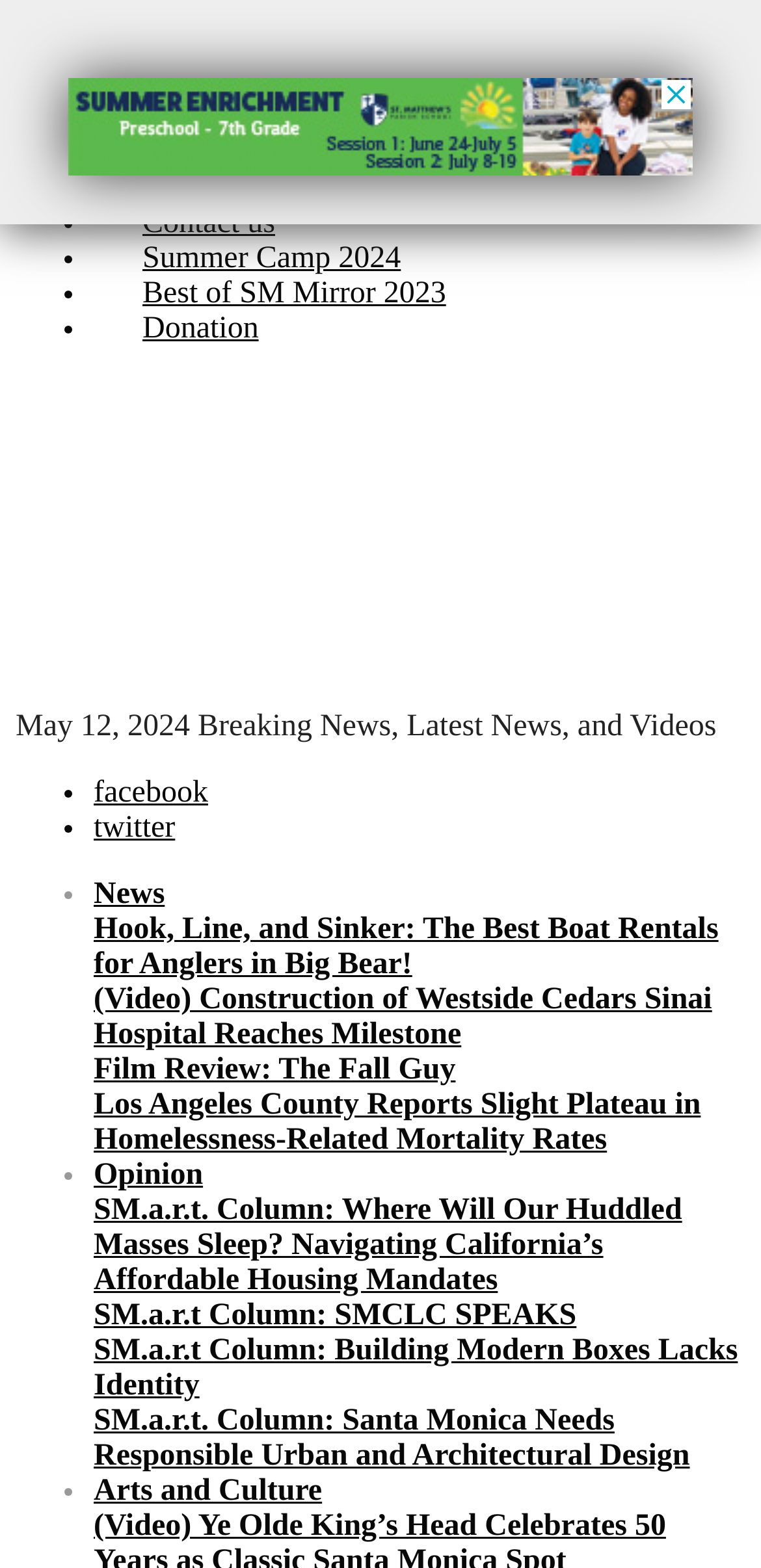Please provide a comprehensive answer to the question below using the information from the image: How many social media links are available?

I searched for social media links and found three links: 'facebook', 'twitter', and another link labeled 'News'.